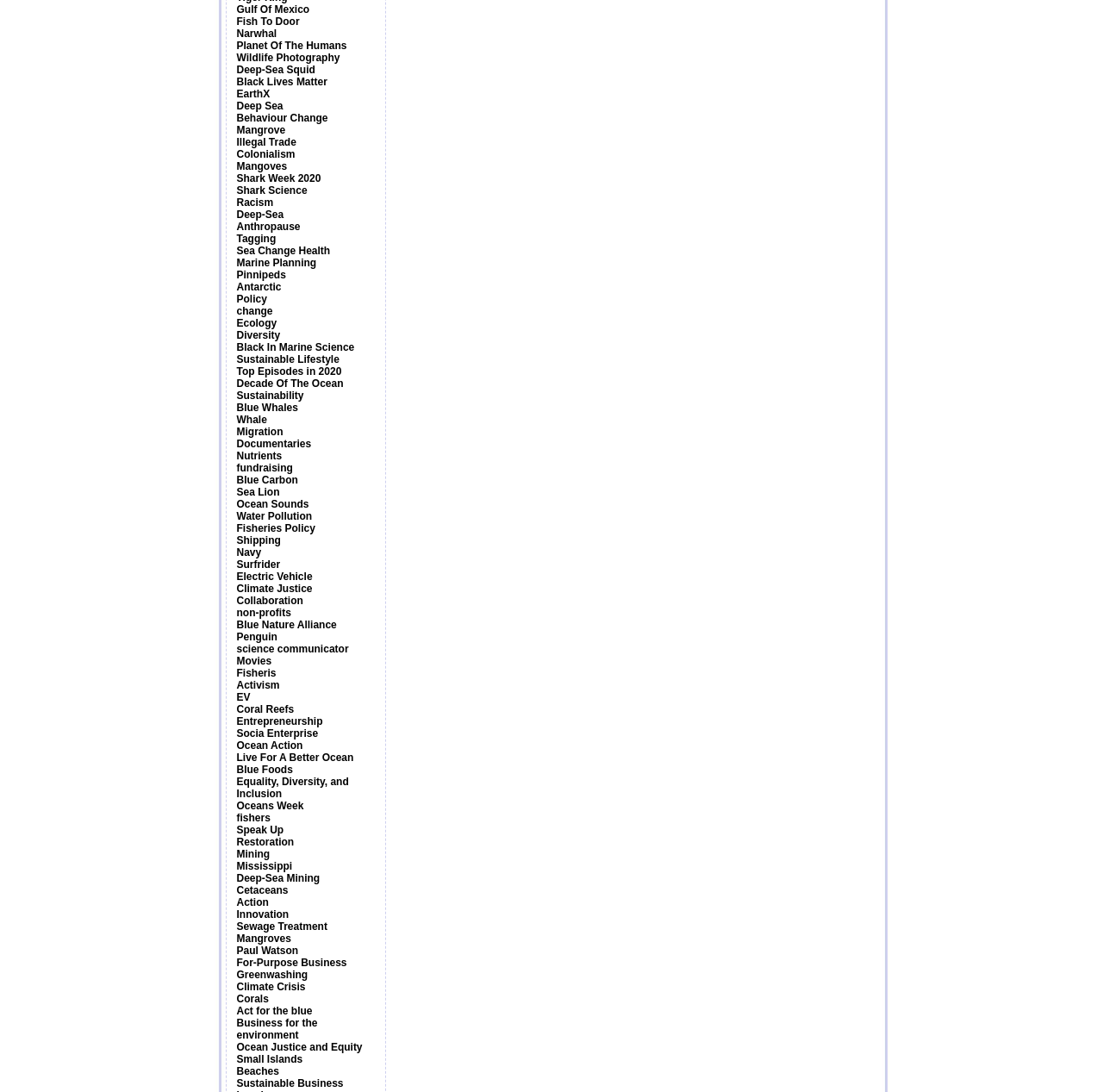Can you specify the bounding box coordinates for the region that should be clicked to fulfill this instruction: "Discover EarthX".

[0.214, 0.081, 0.245, 0.092]